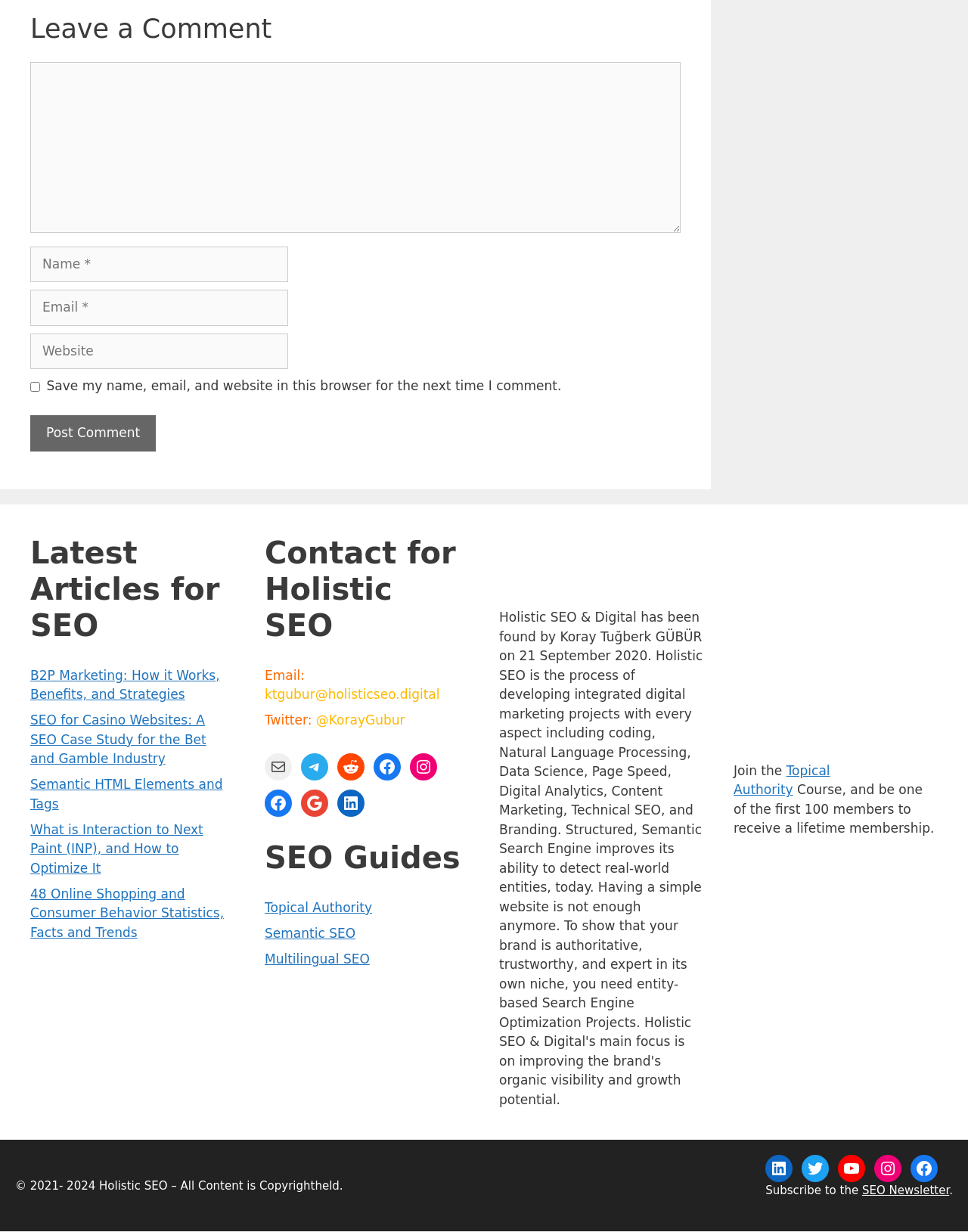Please provide a detailed answer to the question below based on the screenshot: 
What is the focus of the SEO guides?

The SEO guides focus on topical authority, semantic SEO, and multilingual SEO, as indicated by the links to guides with these topics.